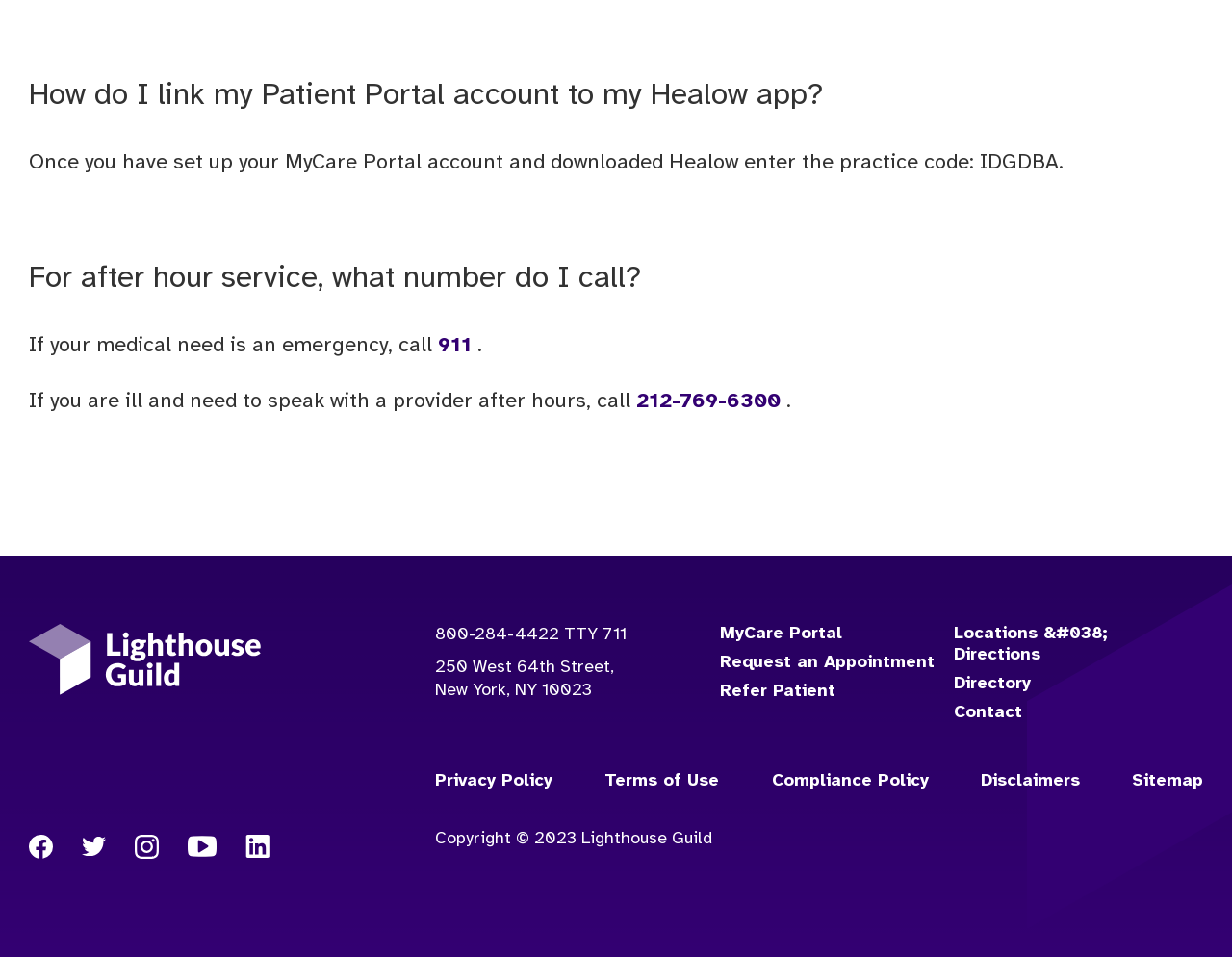Please identify the bounding box coordinates of the element I need to click to follow this instruction: "Contact Lighthouse Guild".

[0.353, 0.654, 0.509, 0.673]